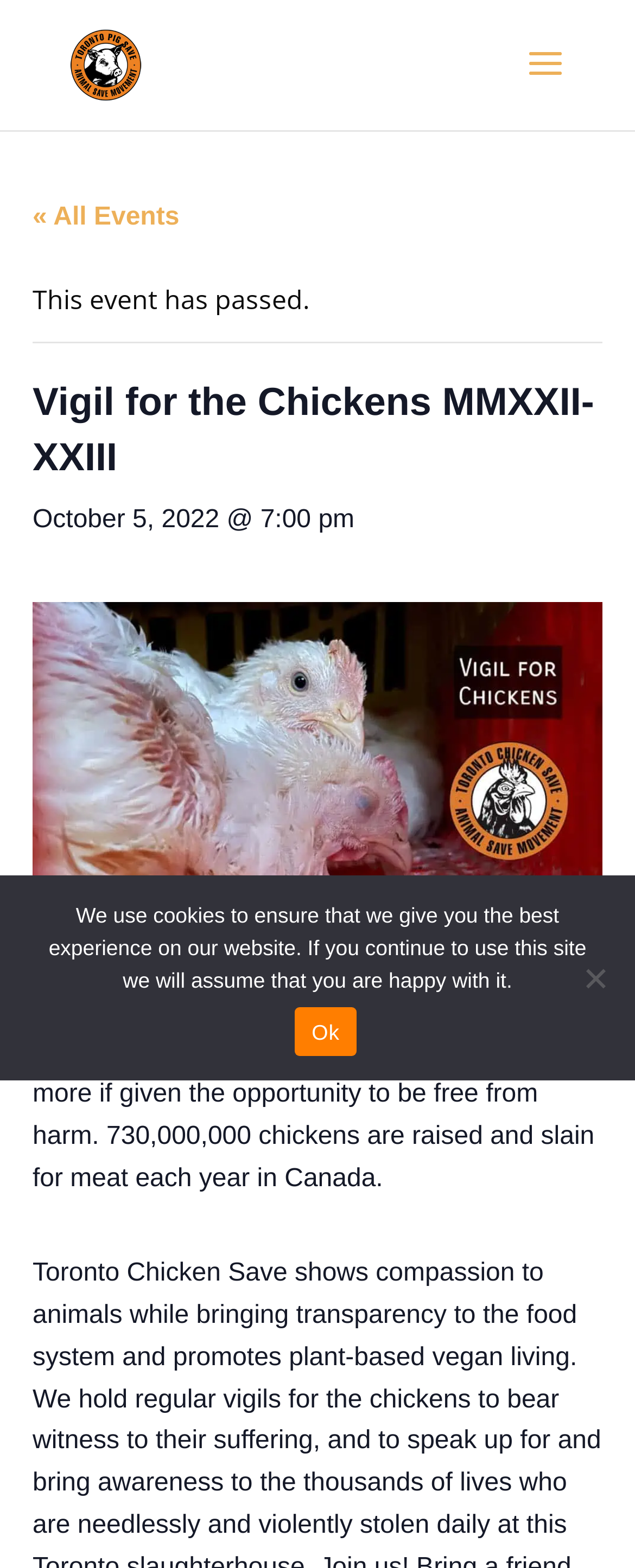Give an extensive and precise description of the webpage.

The webpage appears to be an event page for a vigil organized by Toronto Pig Save, with a focus on raising awareness about the treatment of chickens. At the top left of the page, there is a link to the Toronto Pig Save website, accompanied by a small image of the organization's logo. 

To the right of the logo, there is a link to view all events. Below this, a message indicates that the event has already passed. The title of the event, "Vigil for the Chickens MMXXII-XXIII", is displayed prominently in a heading, followed by the date and time of the event, "October 5, 2022 @ 7:00 pm". 

A block of text below provides information about the mistreatment of chickens, stating that they are often killed at a young age and may live up to 5-10 years if given the opportunity. The text also mentions the staggering number of chickens raised and slaughtered for meat in Canada each year.

At the bottom of the page, a cookie notice dialog box is displayed, which informs users that the website uses cookies to ensure the best experience. The dialog box provides options to either accept the use of cookies by clicking "Ok" or to decline by clicking "No".